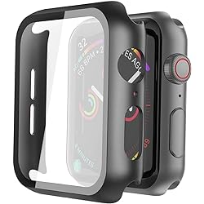Who may benefit from using this case?
Using the visual information, respond with a single word or phrase.

Athletes, adventurers, and anyone wanting to keep their smartwatch looking new